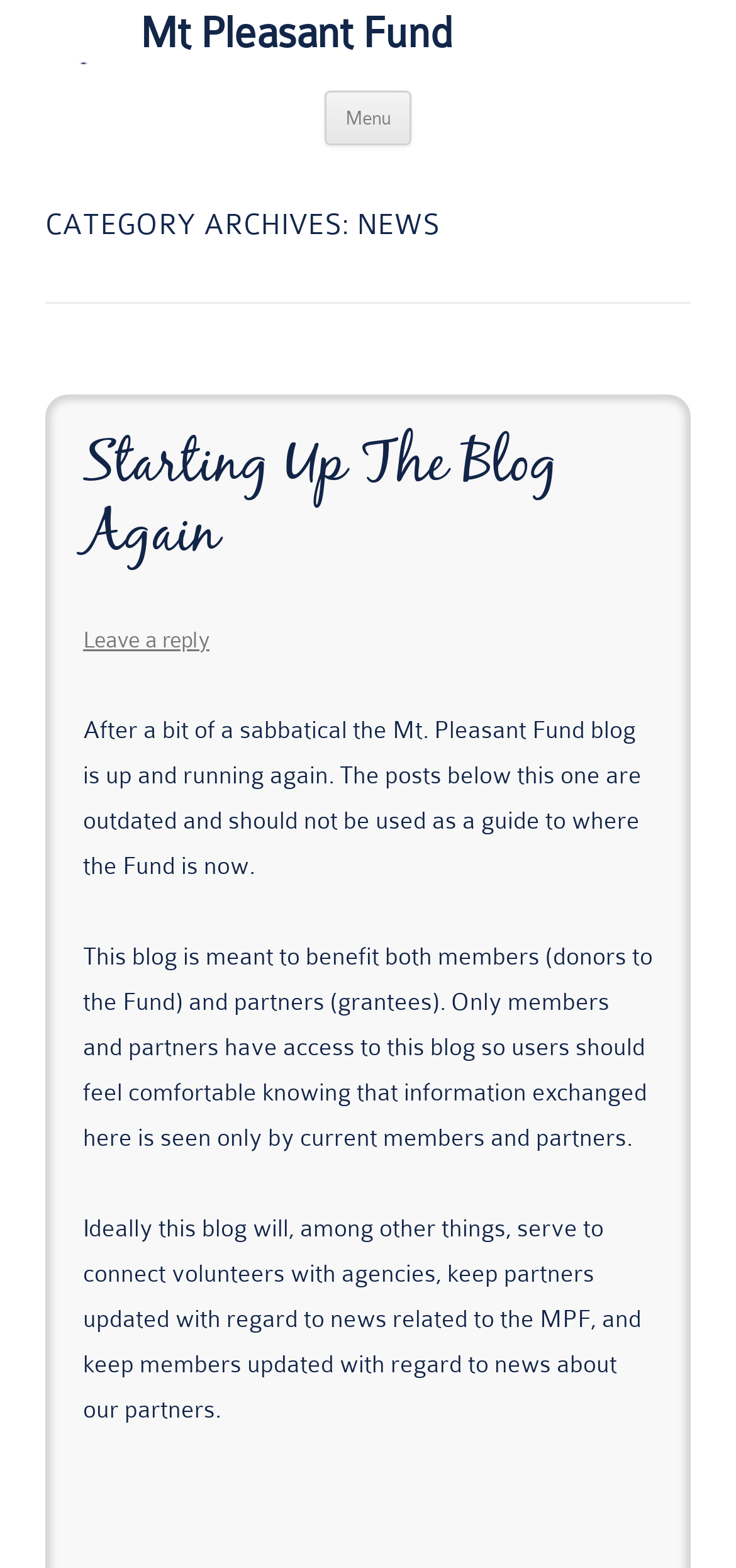Identify the bounding box coordinates for the UI element described as: "Starting Up The Blog Again".

[0.113, 0.268, 0.759, 0.37]